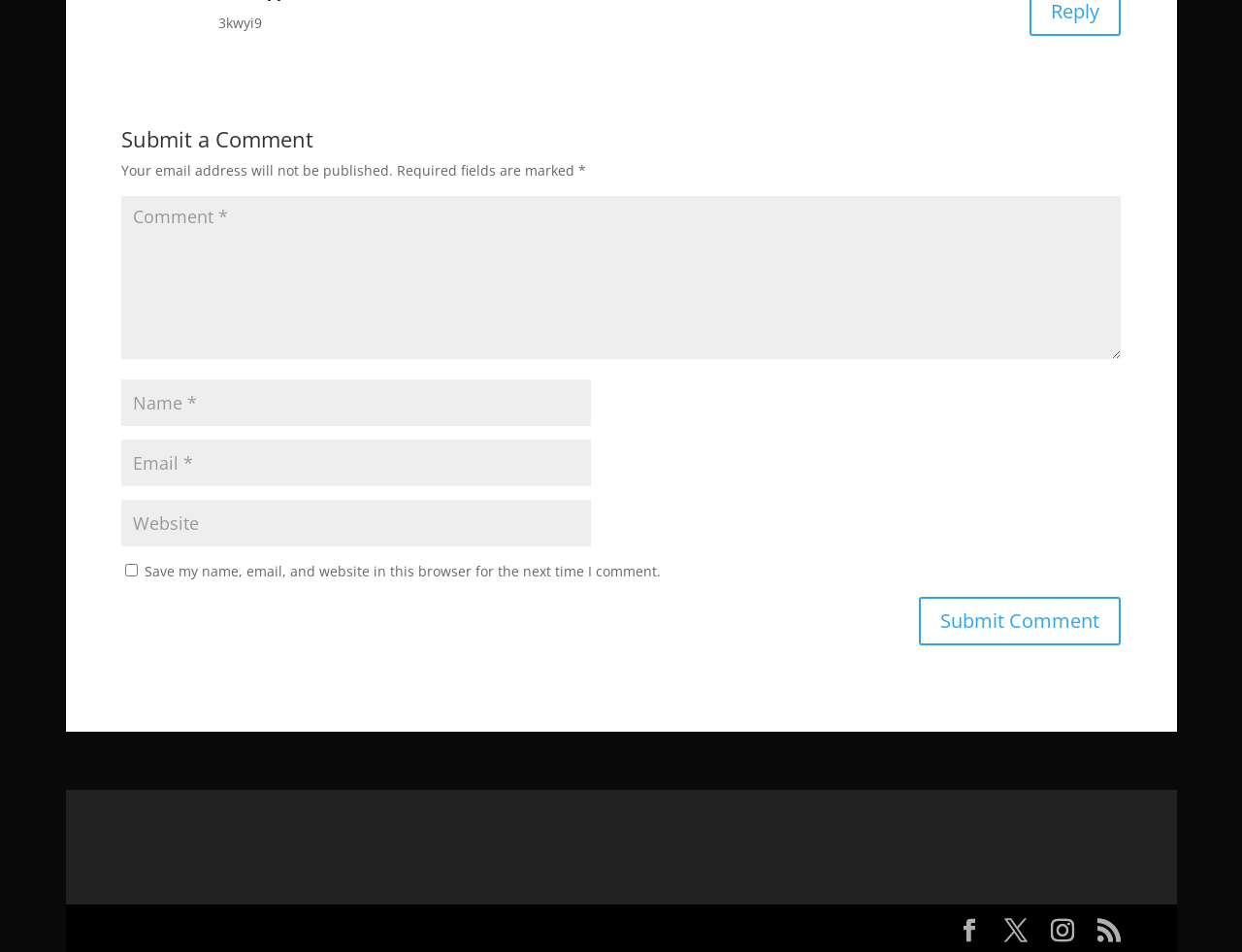Using the element description provided, determine the bounding box coordinates in the format (top-left x, top-left y, bottom-right x, bottom-right y). Ensure that all values are floating point numbers between 0 and 1. Element description: input value="Email *" aria-describedby="email-notes" name="email"

[0.097, 0.462, 0.476, 0.511]